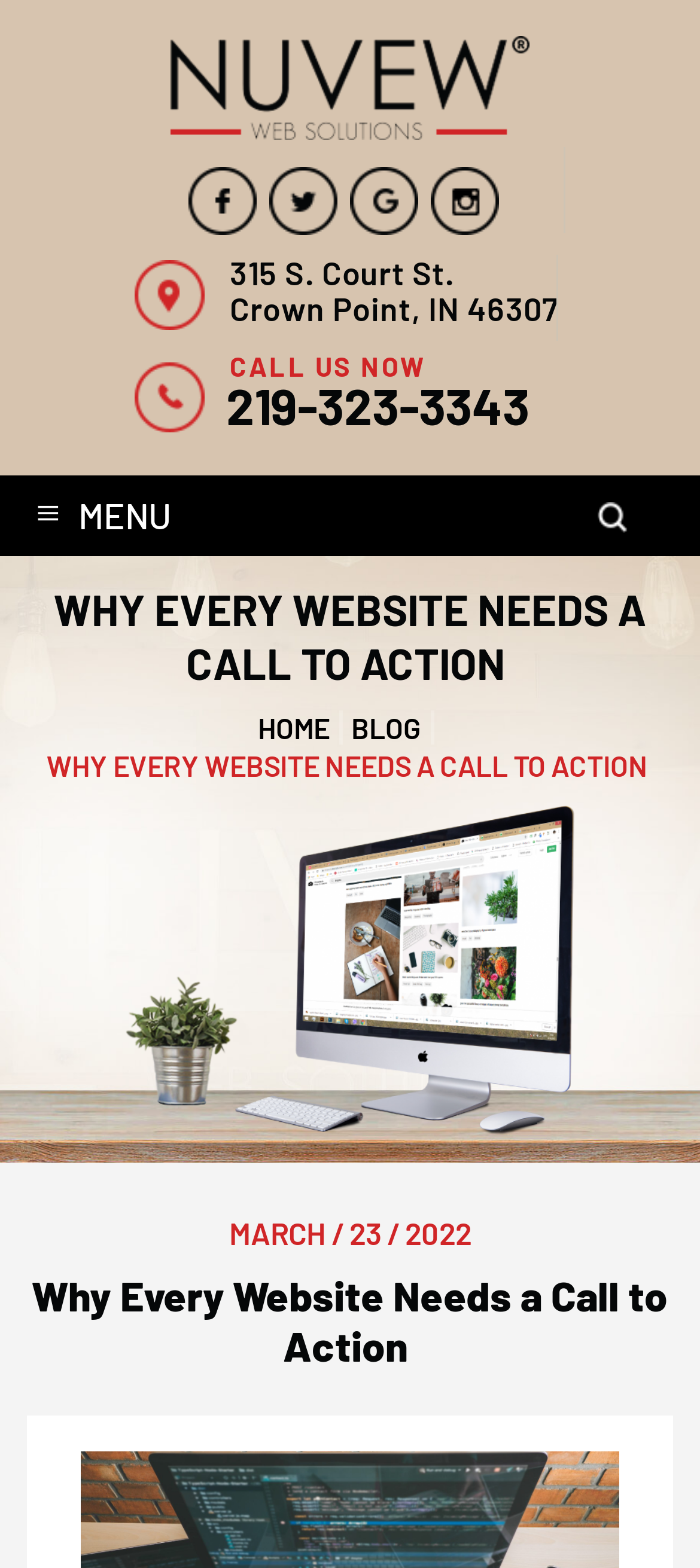Please find and give the text of the main heading on the webpage.

Why Every Website Needs a Call to Action 